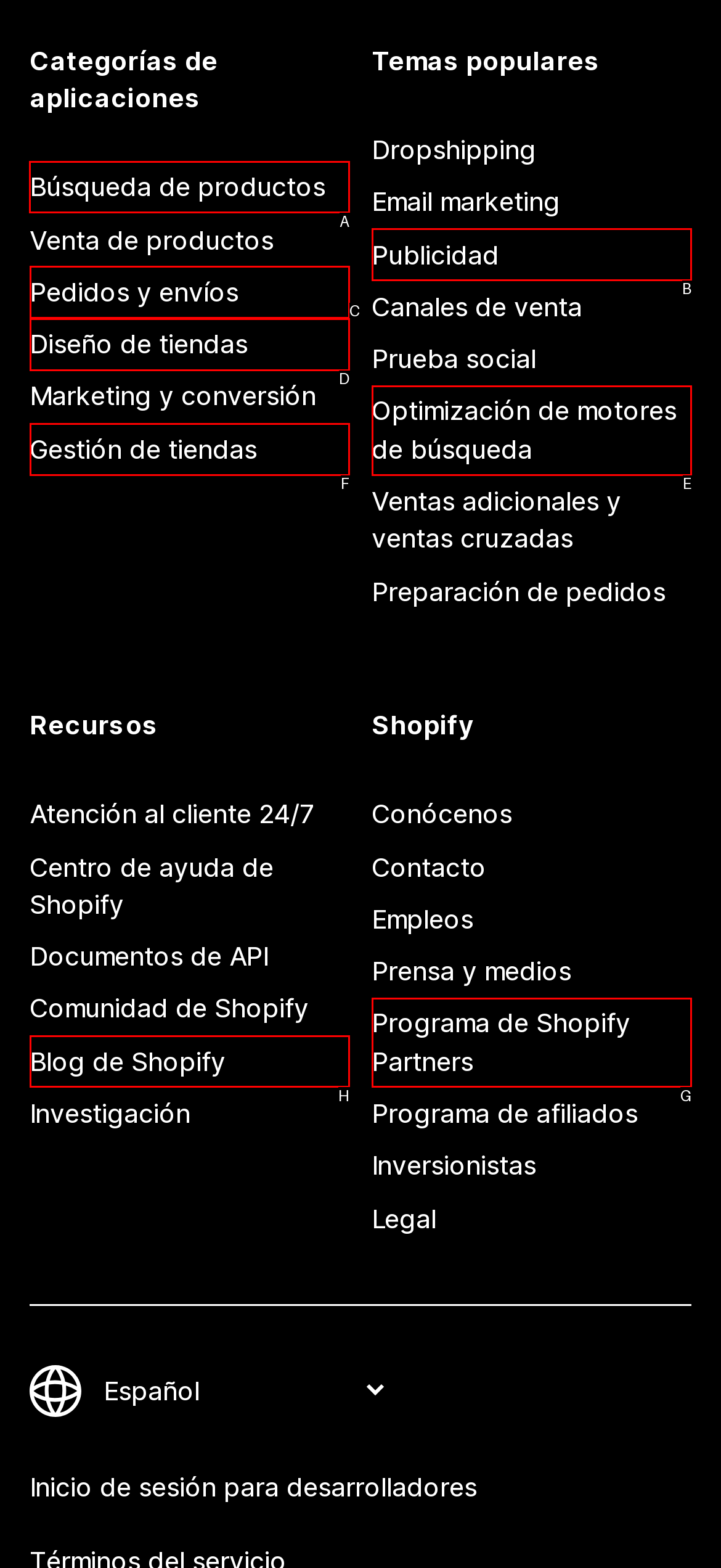Specify the letter of the UI element that should be clicked to achieve the following: Search for products
Provide the corresponding letter from the choices given.

A